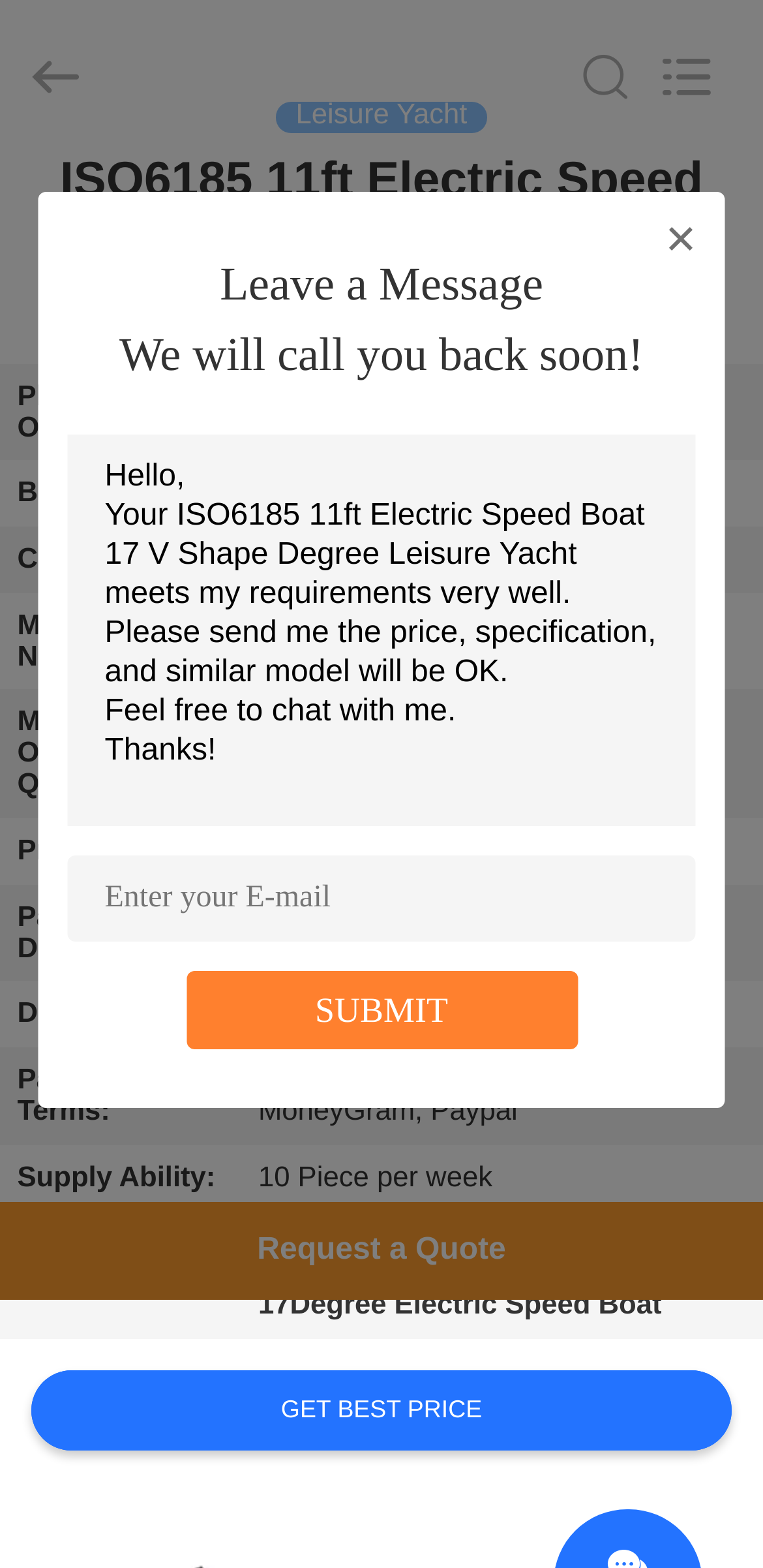Show the bounding box coordinates for the element that needs to be clicked to execute the following instruction: "Search what you want". Provide the coordinates in the form of four float numbers between 0 and 1, i.e., [left, top, right, bottom].

[0.0, 0.0, 0.88, 0.097]